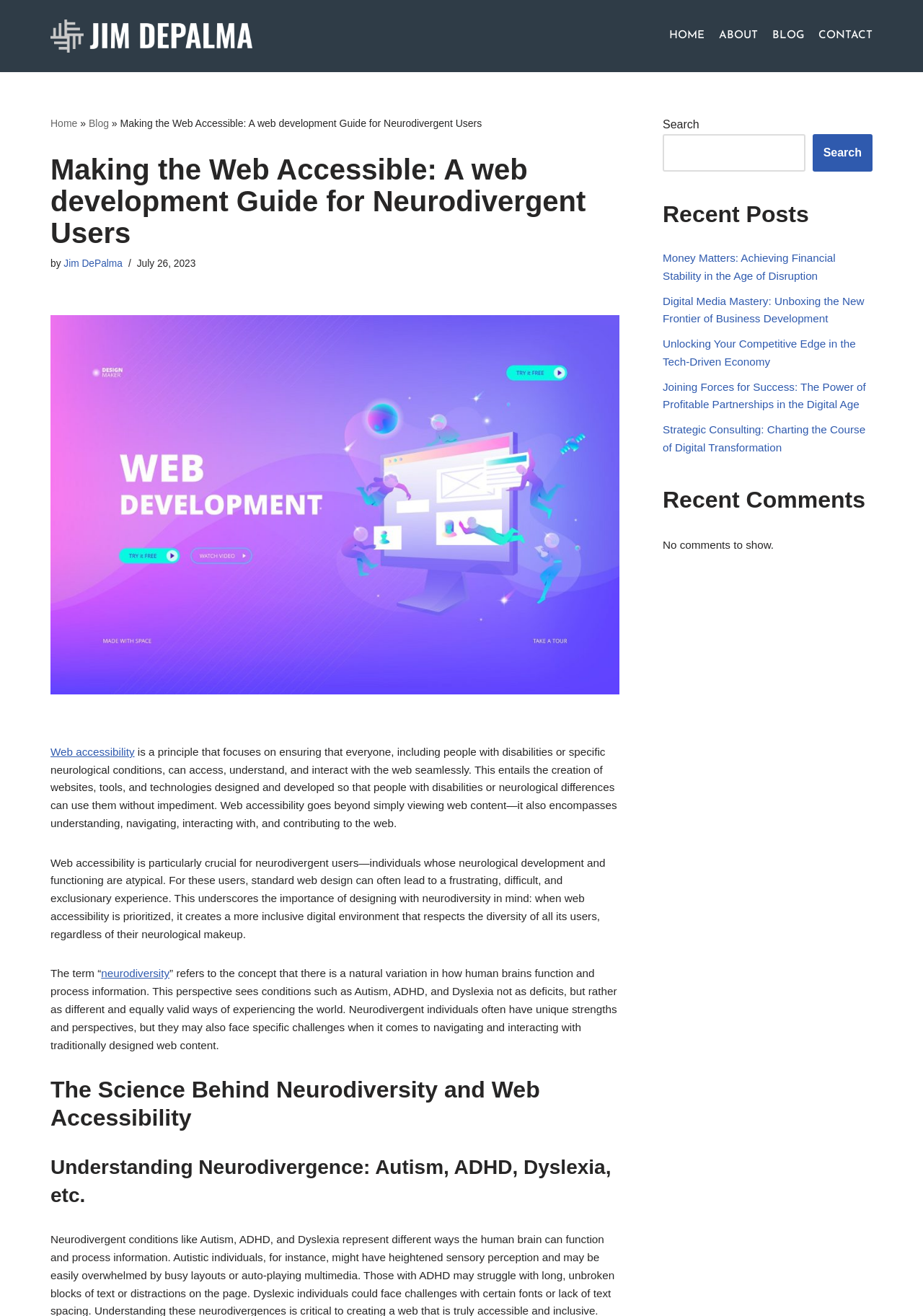Please identify the bounding box coordinates of the element I need to click to follow this instruction: "Learn about 'neurodiversity'".

[0.112, 0.751, 0.19, 0.761]